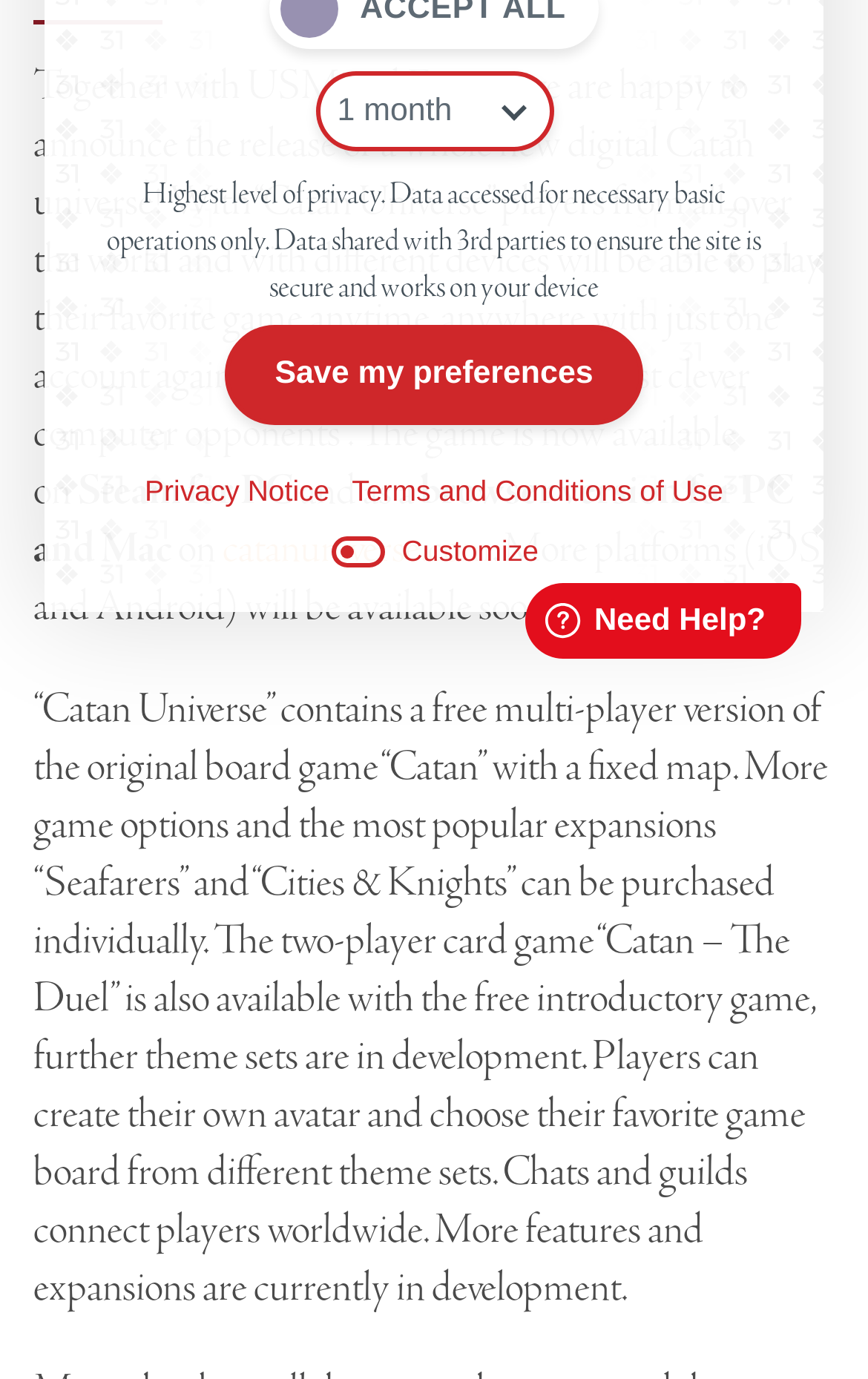Given the element description, predict the bounding box coordinates in the format (top-left x, top-left y, bottom-right x, bottom-right y). Make sure all values are between 0 and 1. Here is the element description: Terms and Conditions of Use

[0.405, 0.34, 0.833, 0.373]